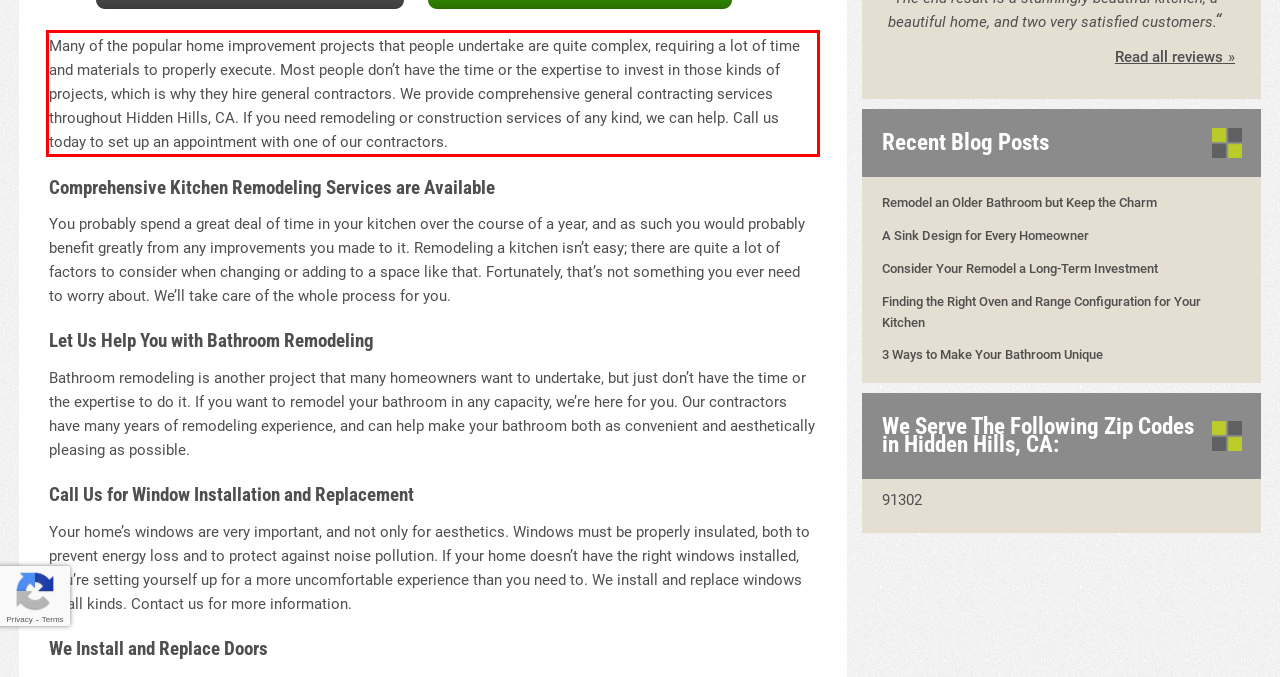You have a webpage screenshot with a red rectangle surrounding a UI element. Extract the text content from within this red bounding box.

Many of the popular home improvement projects that people undertake are quite complex, requiring a lot of time and materials to properly execute. Most people don’t have the time or the expertise to invest in those kinds of projects, which is why they hire general contractors. We provide comprehensive general contracting services throughout Hidden Hills, CA. If you need remodeling or construction services of any kind, we can help. Call us today to set up an appointment with one of our contractors.